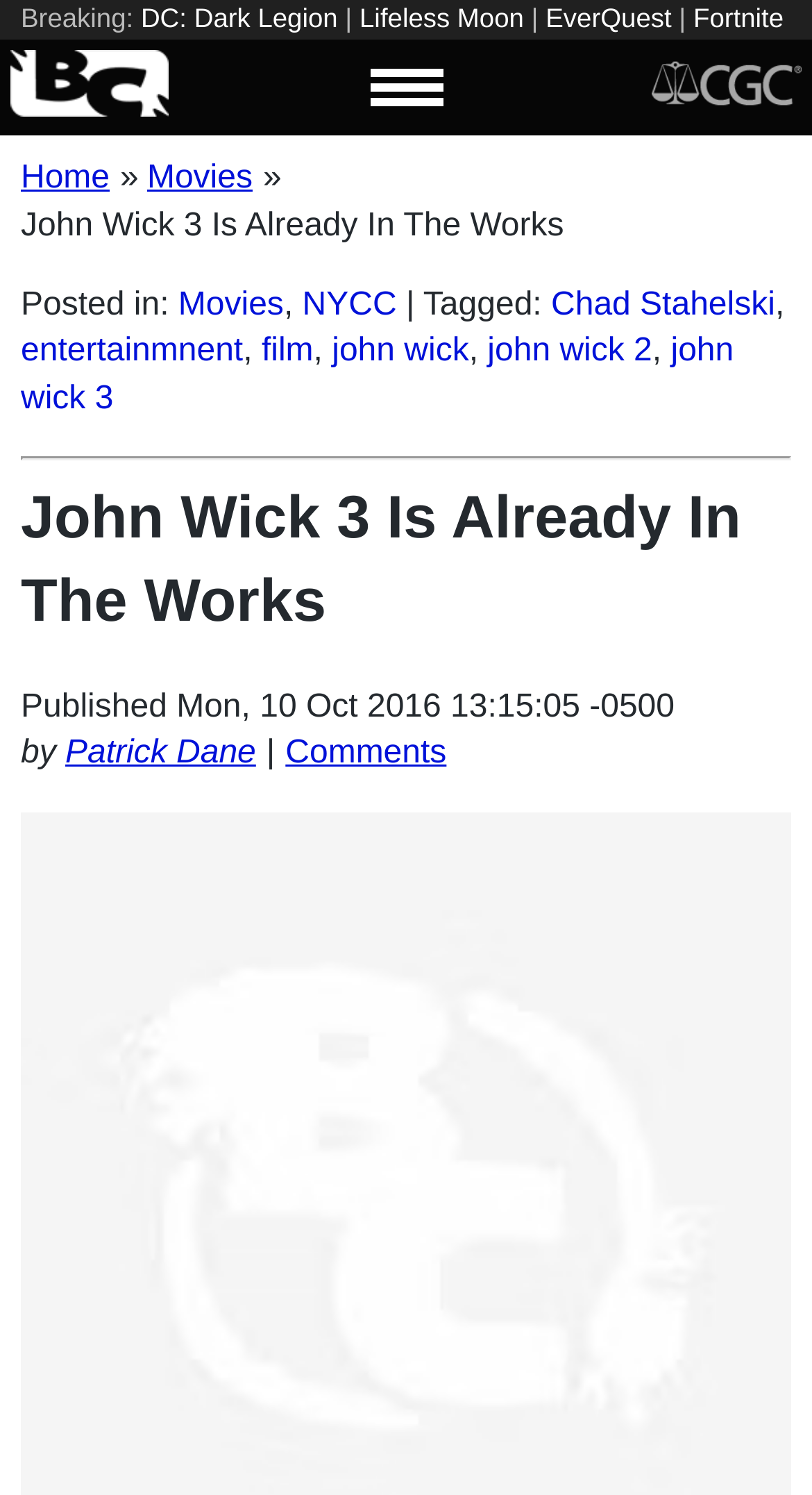Reply to the question with a single word or phrase:
What is the date of the news publication?

Mon, 10 Oct 2016